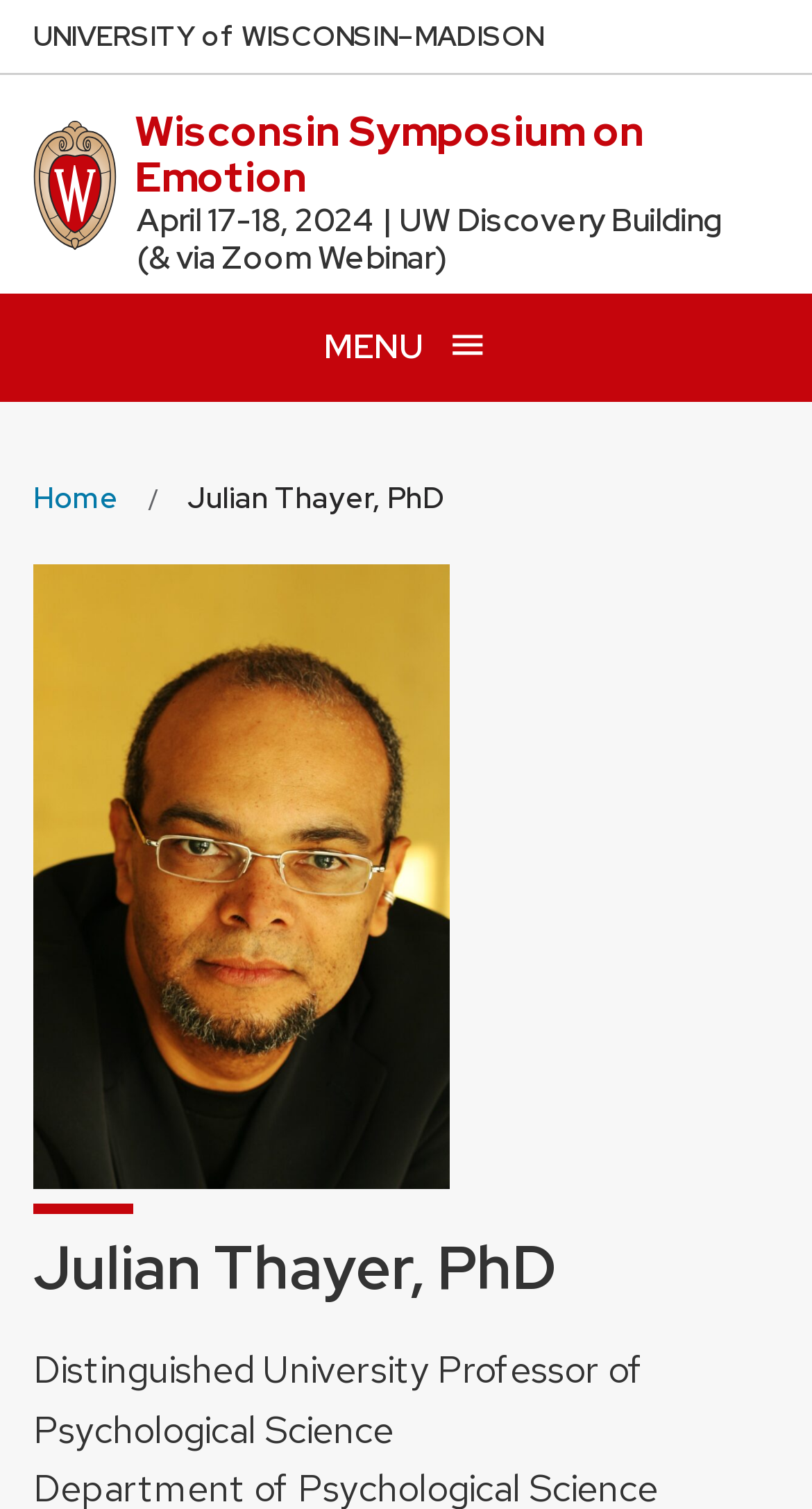For the given element description Home, determine the bounding box coordinates of the UI element. The coordinates should follow the format (top-left x, top-left y, bottom-right x, bottom-right y) and be within the range of 0 to 1.

[0.041, 0.31, 0.146, 0.351]